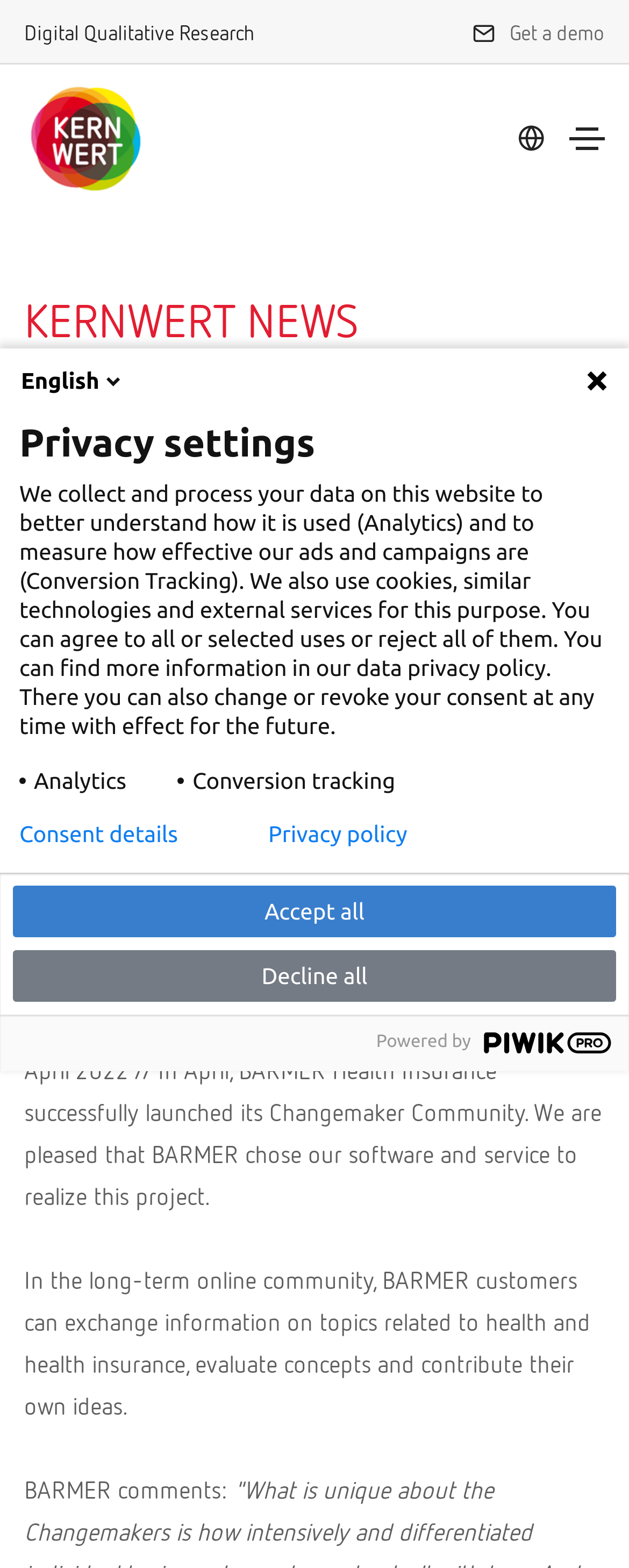What is the name of the software and service provider mentioned on the webpage?
Based on the content of the image, thoroughly explain and answer the question.

I found this answer by looking at the meta description of the webpage, which mentions Kernwert as a leading software provider in online qualitative market research.